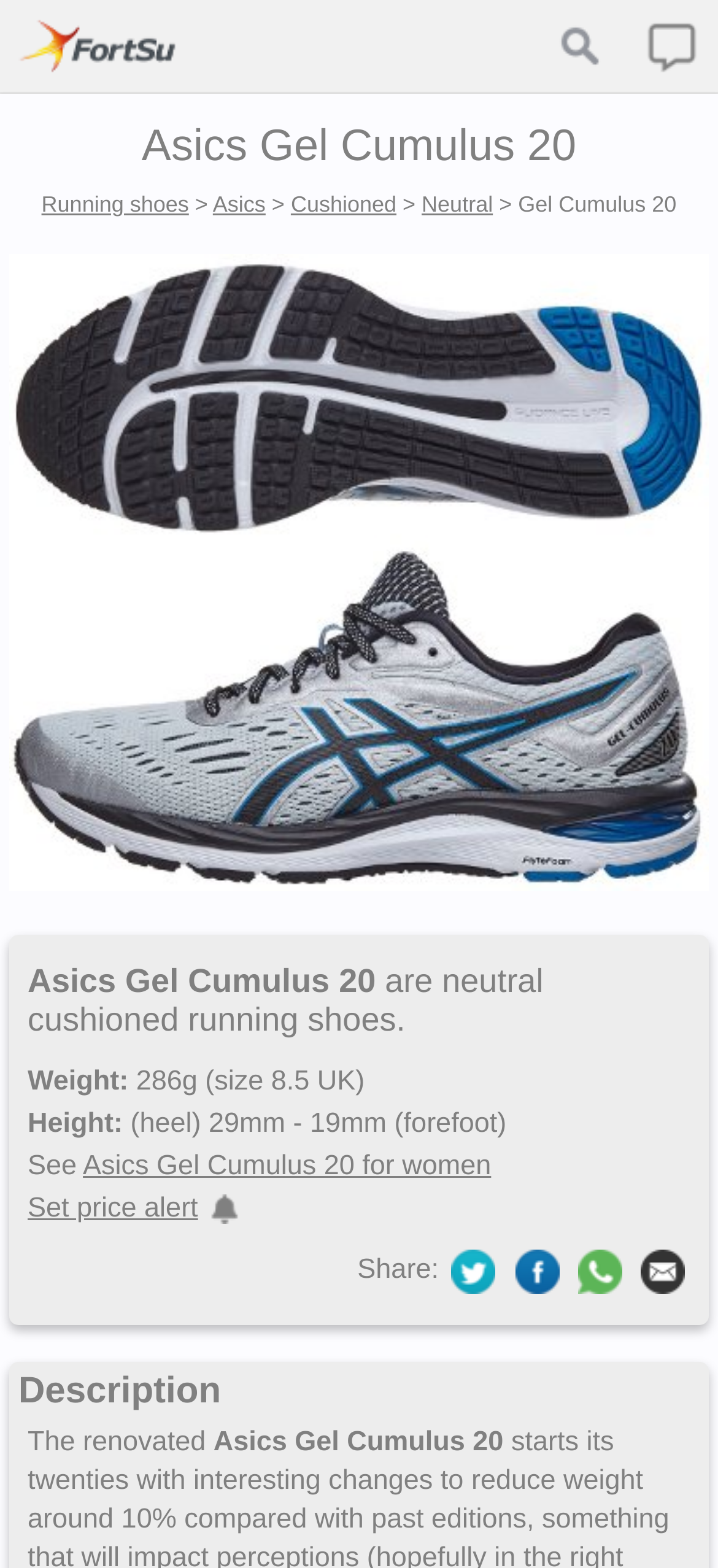Pinpoint the bounding box coordinates of the element that must be clicked to accomplish the following instruction: "Share on Twitter". The coordinates should be in the format of four float numbers between 0 and 1, i.e., [left, top, right, bottom].

[0.622, 0.801, 0.699, 0.818]